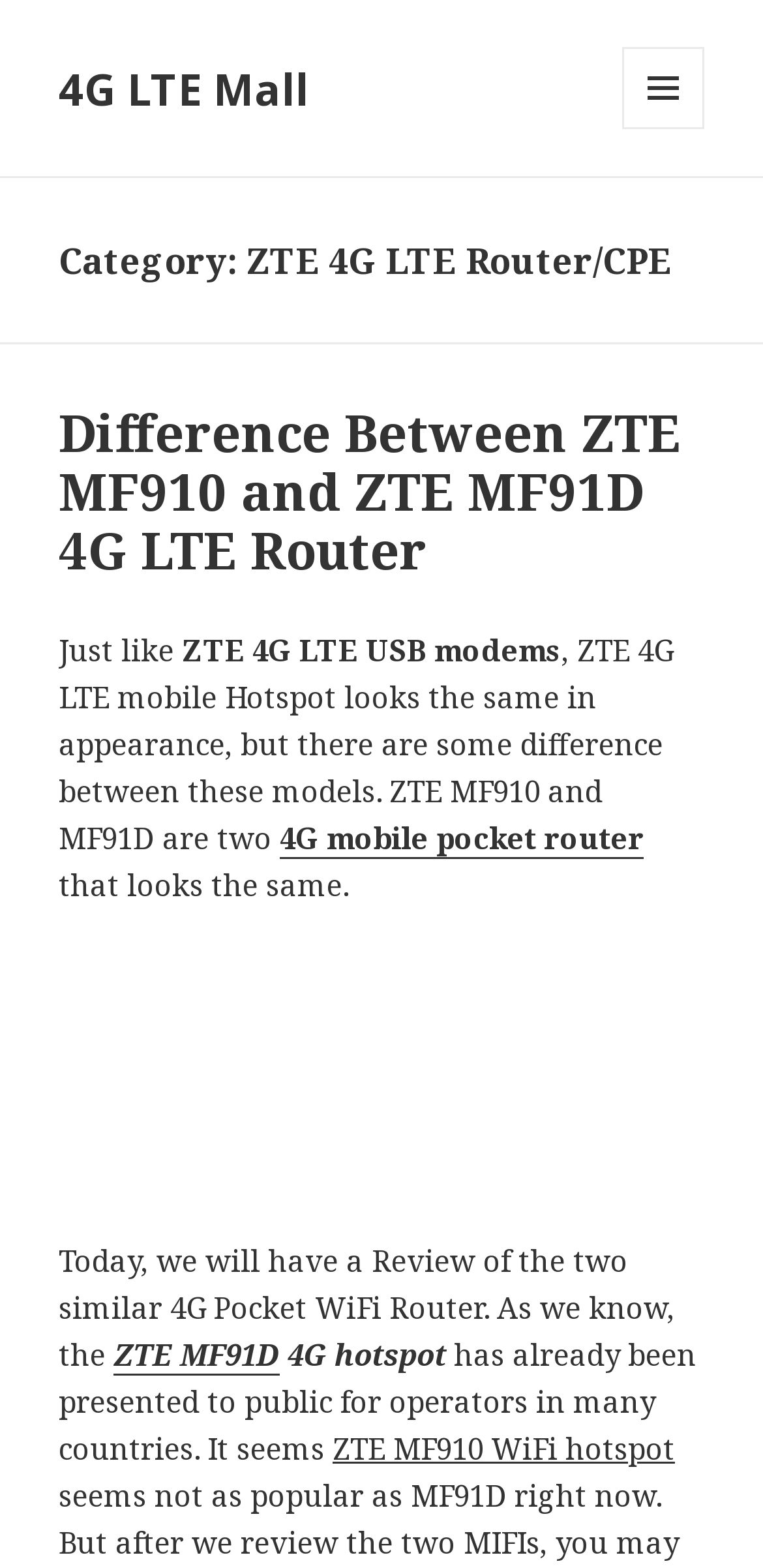Identify the bounding box coordinates for the UI element mentioned here: "Menu and widgets". Provide the coordinates as four float values between 0 and 1, i.e., [left, top, right, bottom].

[0.815, 0.03, 0.923, 0.082]